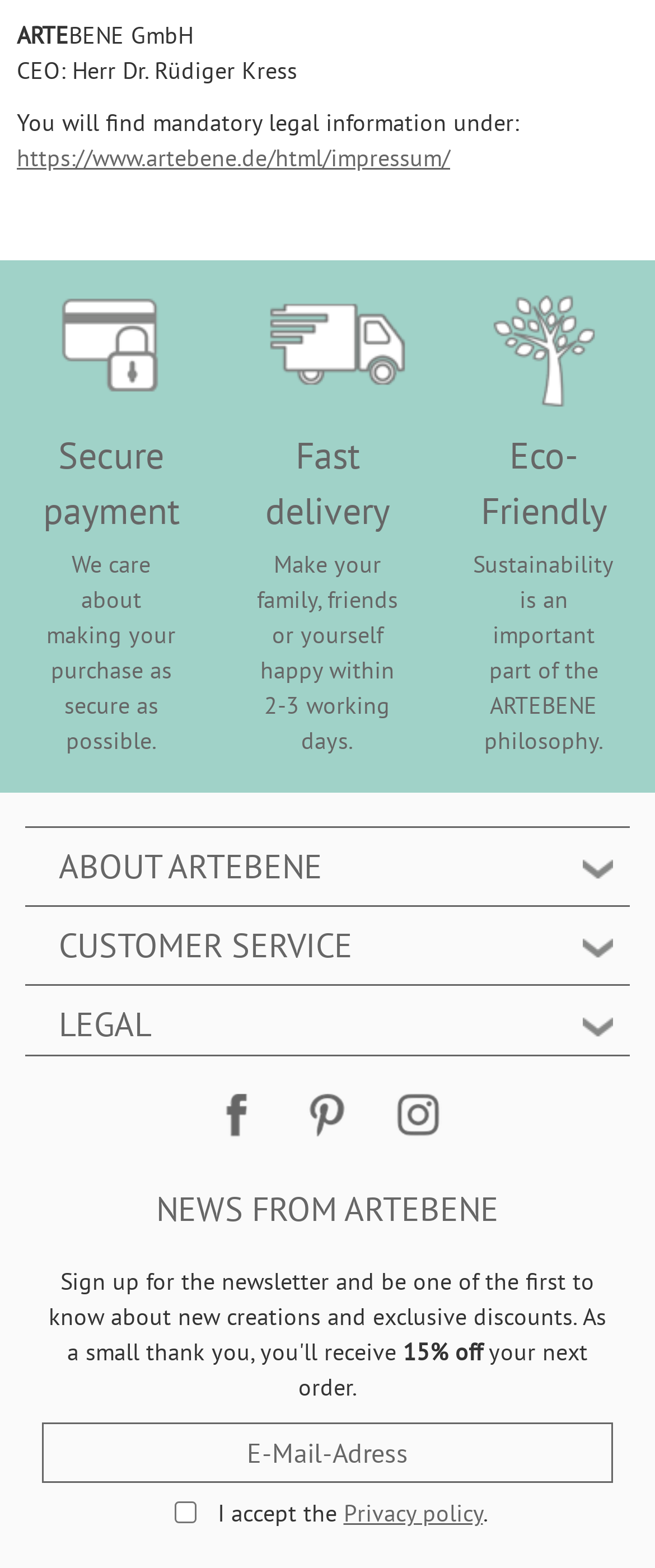Locate the bounding box for the described UI element: "Customer service". Ensure the coordinates are four float numbers between 0 and 1, formatted as [left, top, right, bottom].

[0.09, 0.589, 0.962, 0.617]